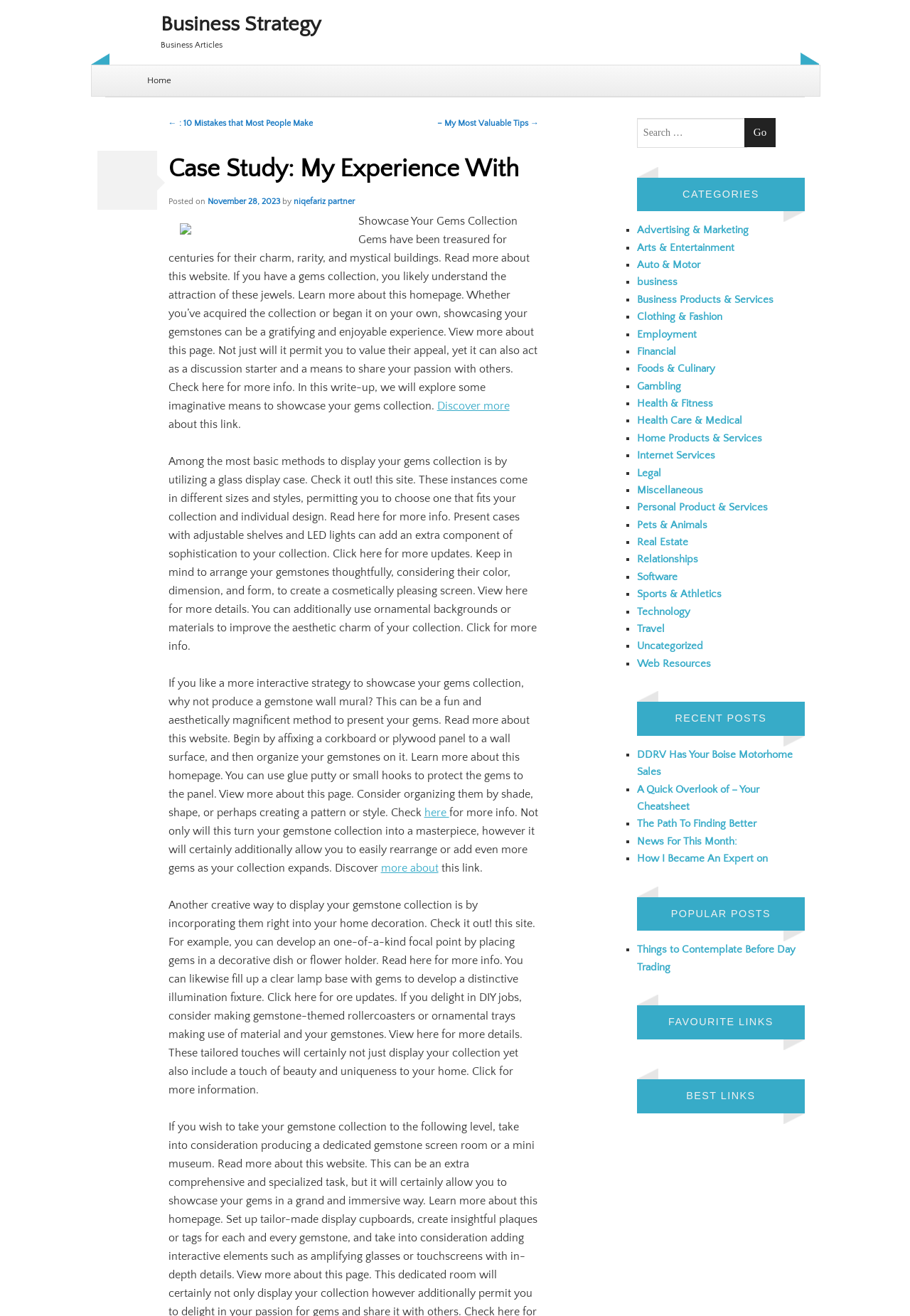Please specify the bounding box coordinates of the clickable region necessary for completing the following instruction: "Click on Business category". The coordinates must consist of four float numbers between 0 and 1, i.e., [left, top, right, bottom].

[0.7, 0.21, 0.744, 0.219]